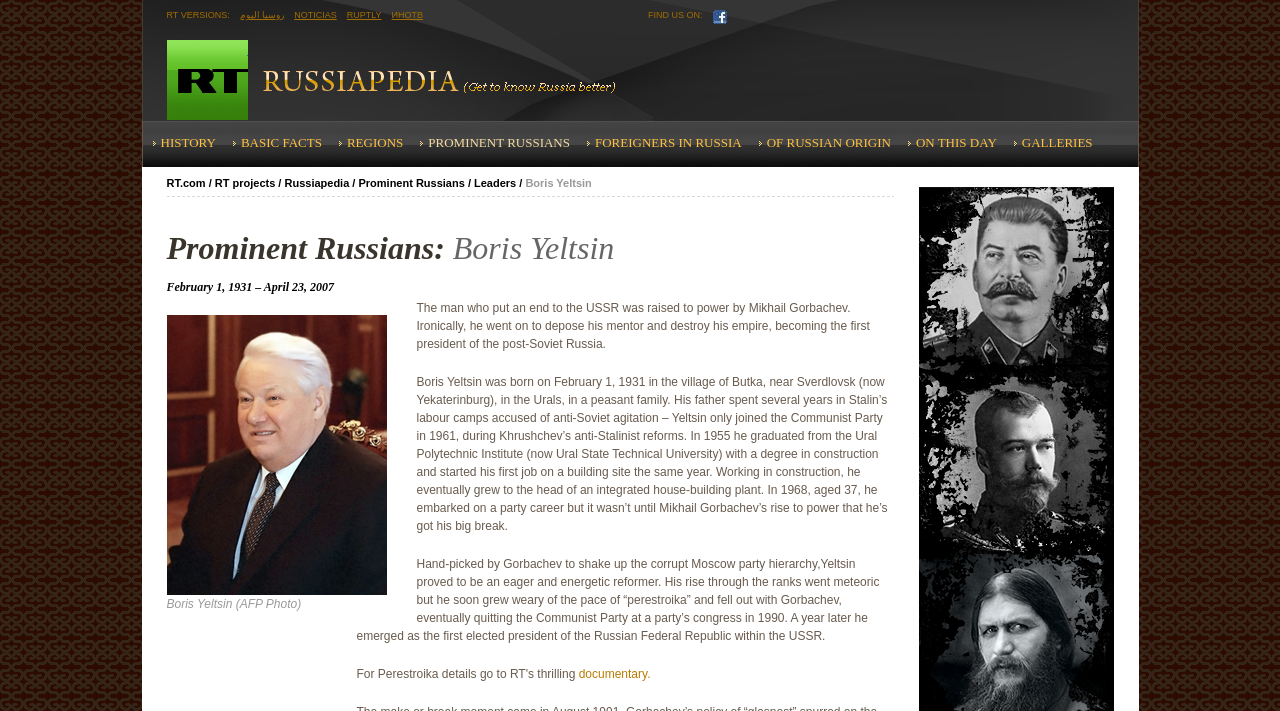Find the bounding box coordinates of the clickable element required to execute the following instruction: "Explore the HISTORY section". Provide the coordinates as four float numbers between 0 and 1, i.e., [left, top, right, bottom].

[0.118, 0.17, 0.17, 0.235]